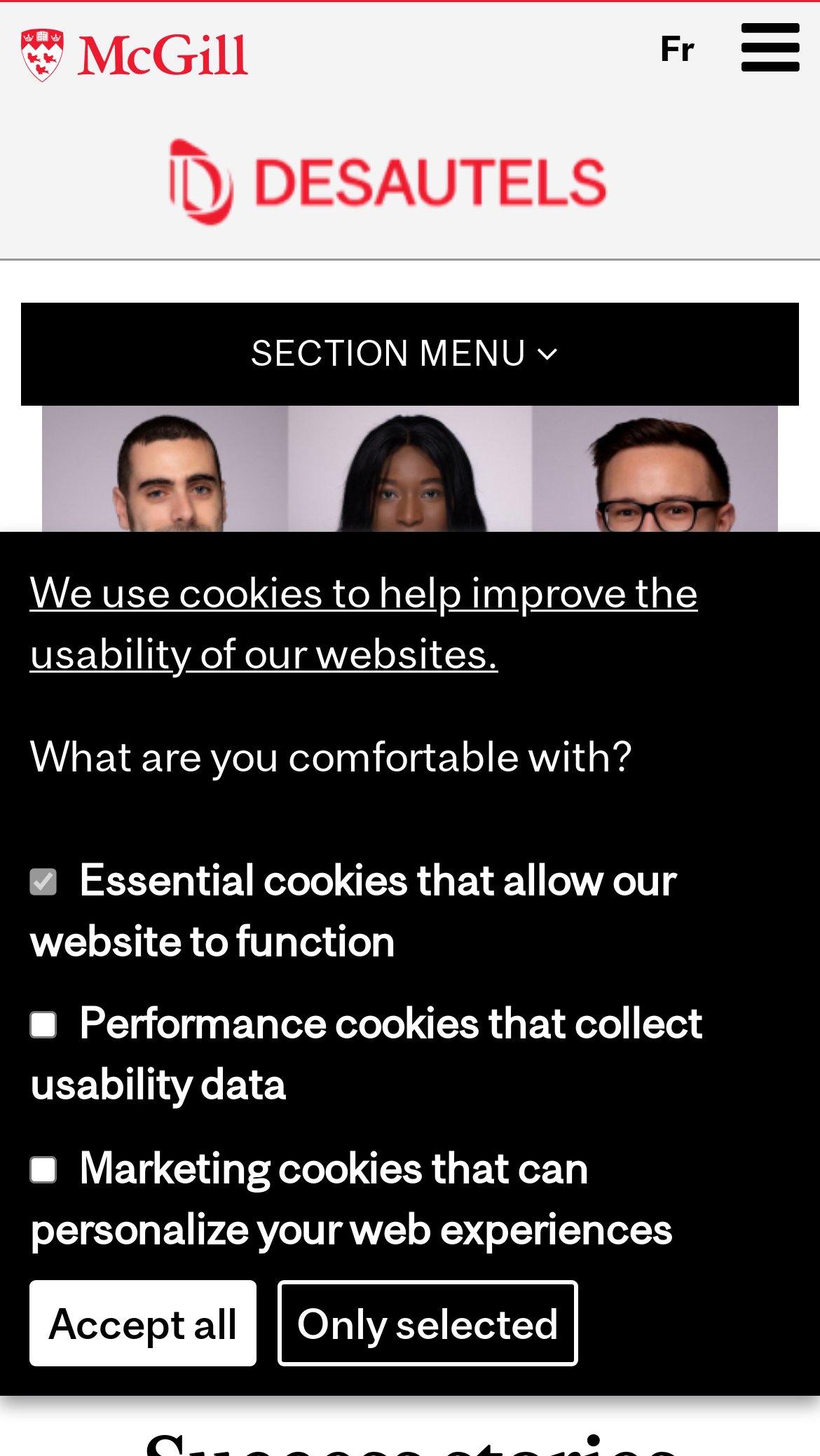Detail the various sections and features present on the webpage.

The webpage is about the Master of Management in Finance (MMF) program at McGill Desautels Faculty of Management, featuring success stories from students. At the top left, there is a link to McGill University, and at the top right, there is a link to switch the language to French. Below these links, there is a horizontal navigation menu with a "Home" link accompanied by a home icon, and a "Main menu" link with a dropdown icon.

On the main content area, there is a heading "MMF: Where Are They Now?" followed by three links to student profiles: Mitchell McEwen, Aïcha Traoré, and Mark Moudabber. These links are arranged horizontally, with Mitchell McEwen's link on the left, Aïcha Traoré's link in the middle, and Mark Moudabber's link on the right.

At the bottom of the page, there is a section about cookies, with a link explaining the use of cookies and a static text asking "What are you comfortable with?". Below this, there are three checkboxes for selecting the types of cookies to accept, with the essential cookies checkbox already checked. Two buttons, "Accept all" and "Only selected", are placed at the bottom right corner of the page.